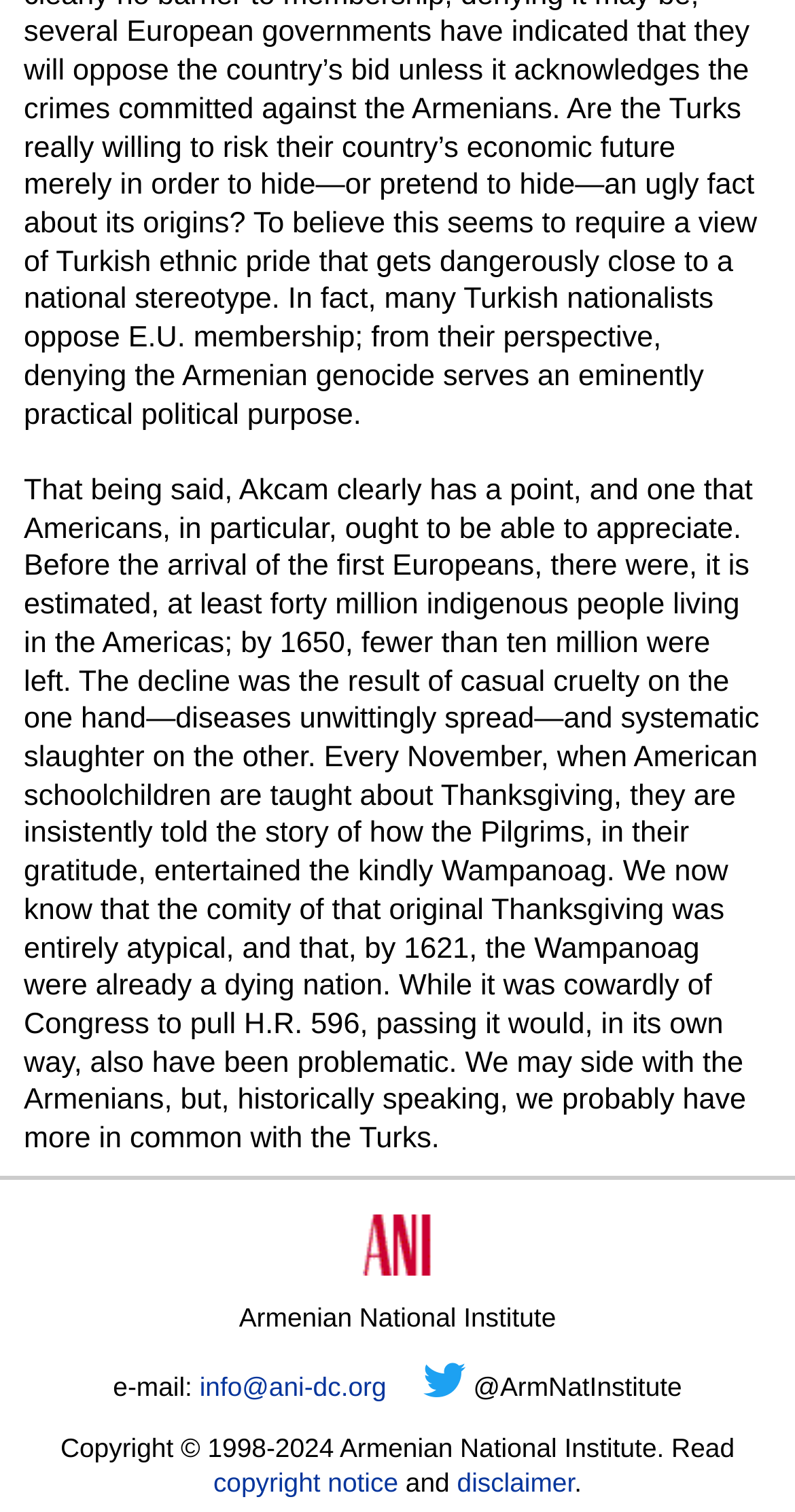Extract the bounding box coordinates for the described element: "info@ani-dc.org". The coordinates should be represented as four float numbers between 0 and 1: [left, top, right, bottom].

[0.251, 0.907, 0.486, 0.928]